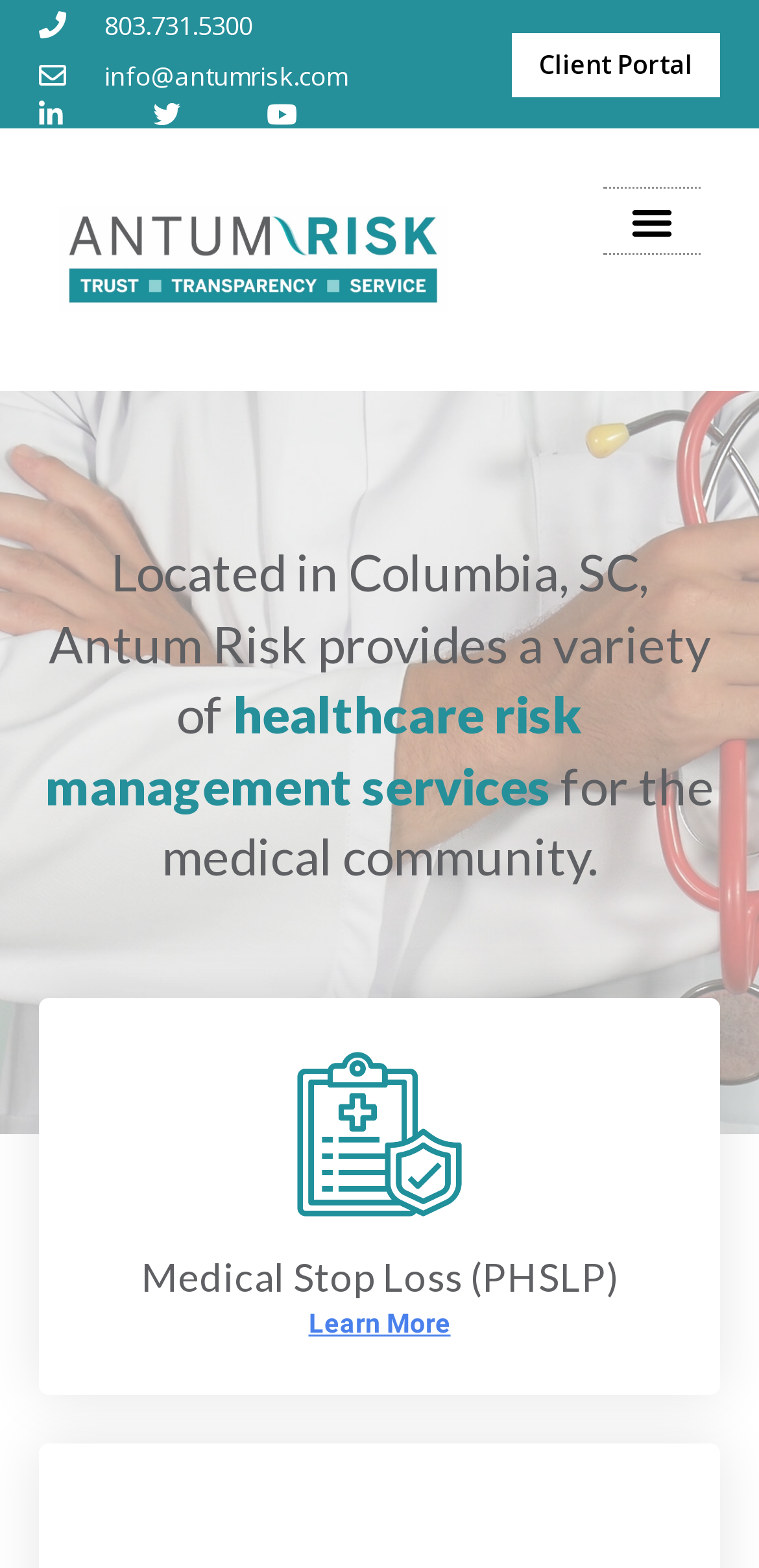Mark the bounding box of the element that matches the following description: "Medical Stop Loss (PHSLP)".

[0.186, 0.799, 0.814, 0.829]